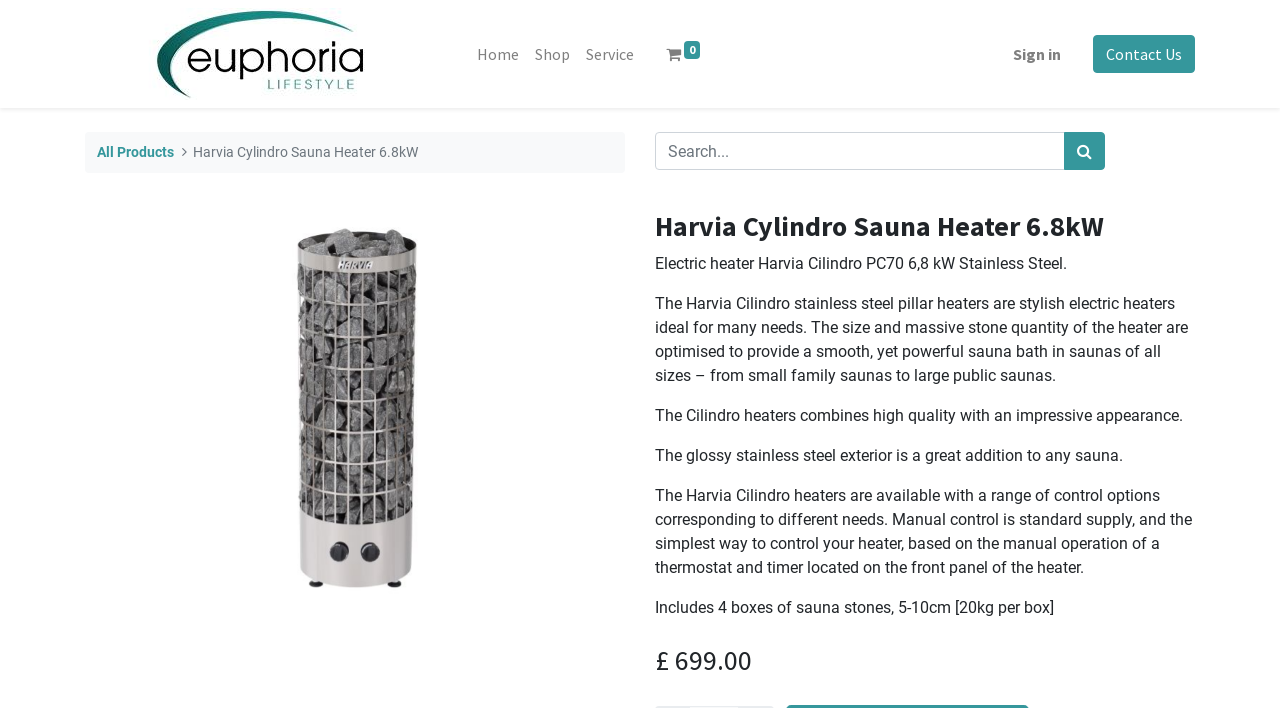Please indicate the bounding box coordinates for the clickable area to complete the following task: "Click on the '← Confessions of an Almoster' link". The coordinates should be specified as four float numbers between 0 and 1, i.e., [left, top, right, bottom].

None